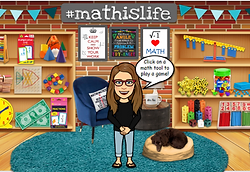Provide an in-depth description of all elements within the image.

The image depicts a vibrant virtual environment designed for a math-themed space, labeled with the hashtag #mathislife. In the foreground, a character resembling a Bitmoji stands prominently, animatedly inviting users to click on a math tool to play a game. The background showcases a well-organized classroom-like setting with colorful educational materials, including math manipulatives, books, and games neatly arranged on shelves. The flooring is adorned with a cozy, round rug, and a comfortable pet bed can be seen in the lower right corner, suggesting a welcoming atmosphere for students. The decorative blue bunting adds a playful touch, enhancing the engaging nature of this interactive learning space.